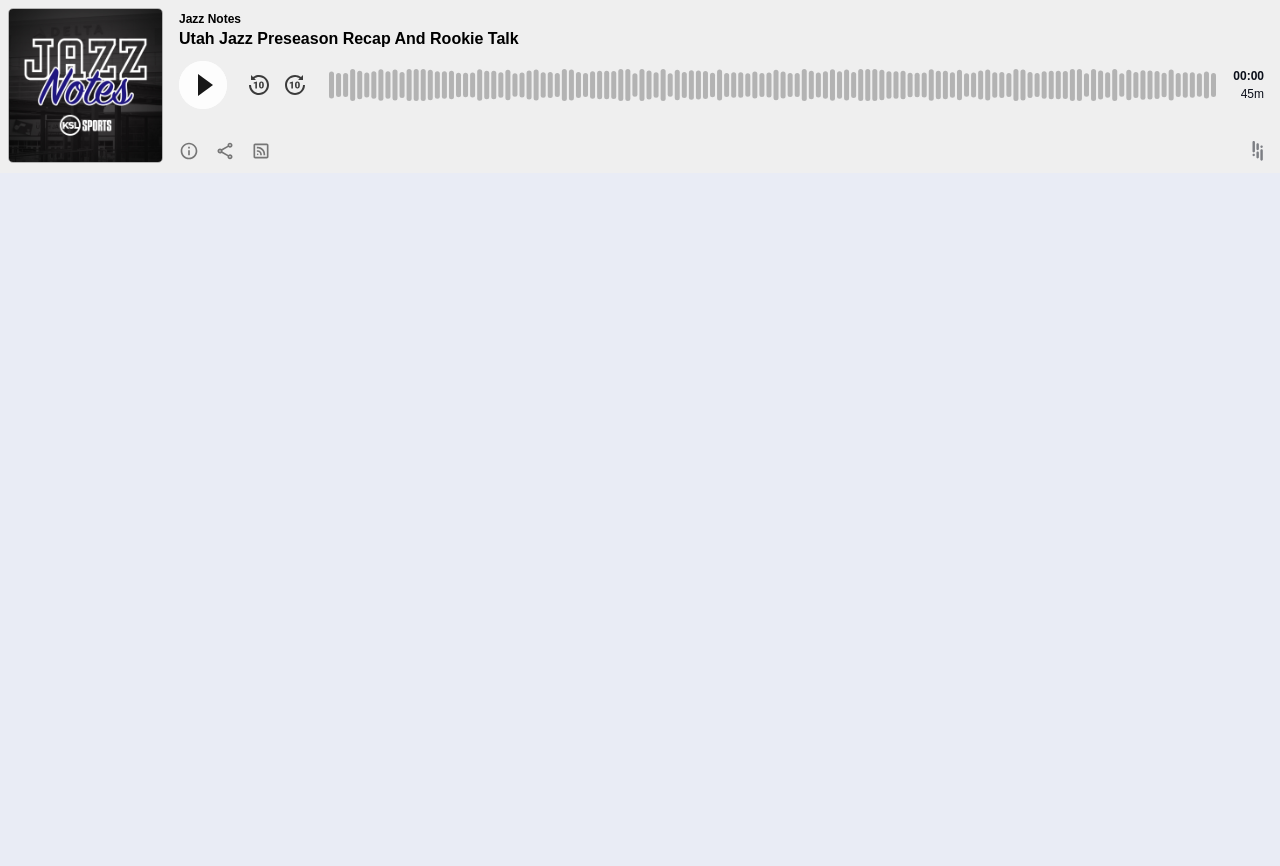For the following element description, predict the bounding box coordinates in the format (top-left x, top-left y, bottom-right x, bottom-right y). All values should be floating point numbers between 0 and 1. Description: title="Go forward 10 seconds"

[0.218, 0.07, 0.243, 0.126]